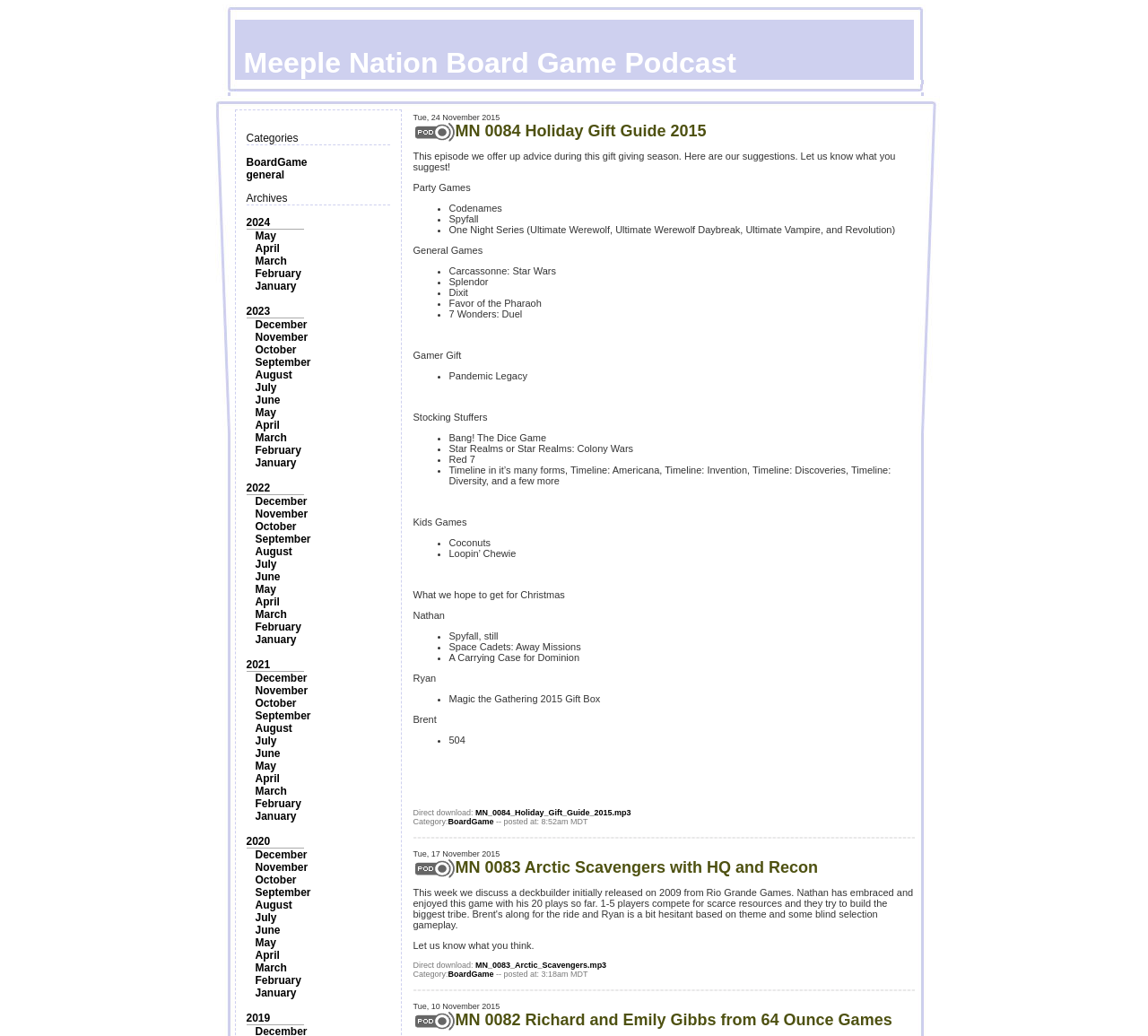Analyze and describe the webpage in a detailed narrative.

The webpage is a podcast website focused on board games, titled "Meeple Nation Board Game Podcast". At the top, there is an image, likely the podcast's logo. Below the image, there are several categories listed, including "Categories" and "Archives". 

Under "Categories", there is a link to "BoardGame" and another to "general". Under "Archives", there are links to various years, from 2024 to 2019, and each year has multiple links to specific months, such as "May" and "April". 

On the right side of the page, there is a table with a single row, containing a podcast episode titled "MN 0084 Holiday Gift Guide 2015". The episode has a brief description, which mentions gift suggestions for the holiday season, including party games, general games, and kids' games. There are also links to the episode's audio file and a carrying case for Dominion. 

The episode description is divided into sections, including "Party Games", "General Games", and "Kids Games", each with a list of suggested games. The games listed include Codenames, Spyfall, Carcassonne: Star Wars, and others.